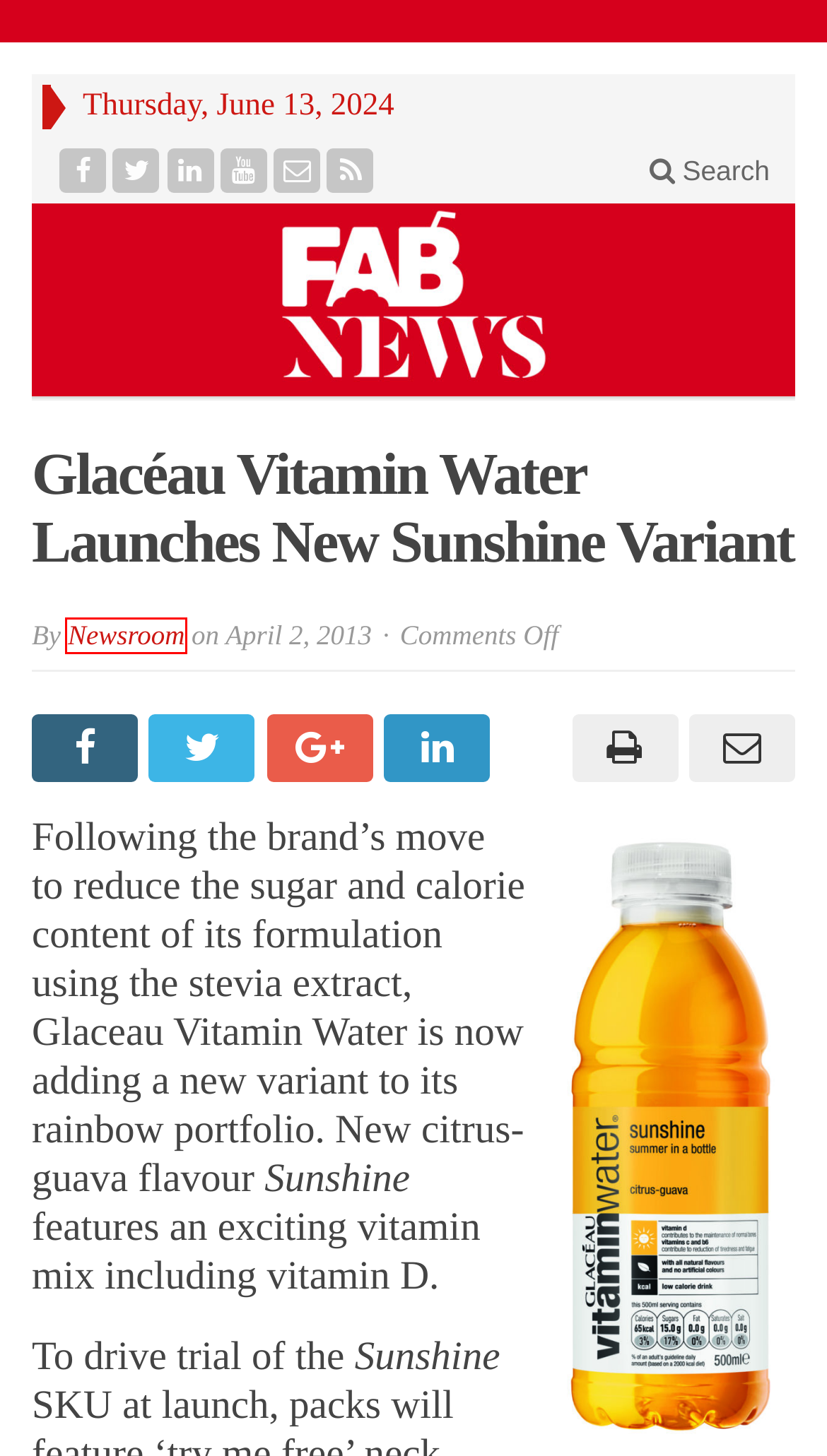Given a webpage screenshot featuring a red rectangle around a UI element, please determine the best description for the new webpage that appears after the element within the bounding box is clicked. The options are:
A. Features – FAB News
B. Non Alcoholic – FAB News
C. Food – FAB News
D. Vitamin Water – FAB News
E. Innovation – FAB News
F. FAB News
G. Log In ‹ FAB News — WordPress
H. Newsroom – FAB News

H